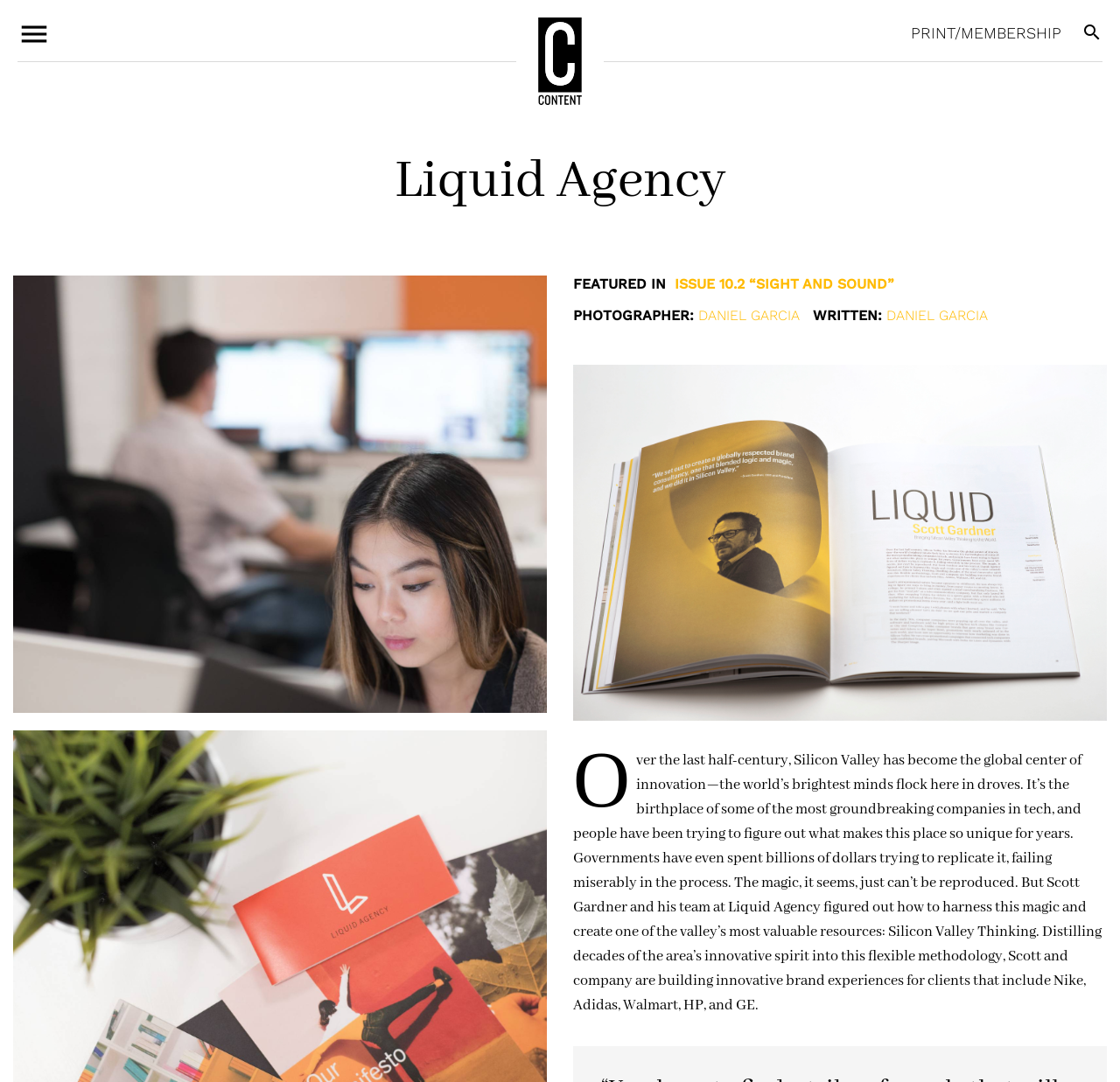Please answer the following question using a single word or phrase: 
What companies have Liquid Agency worked with?

Nike, Adidas, Walmart, HP, GE